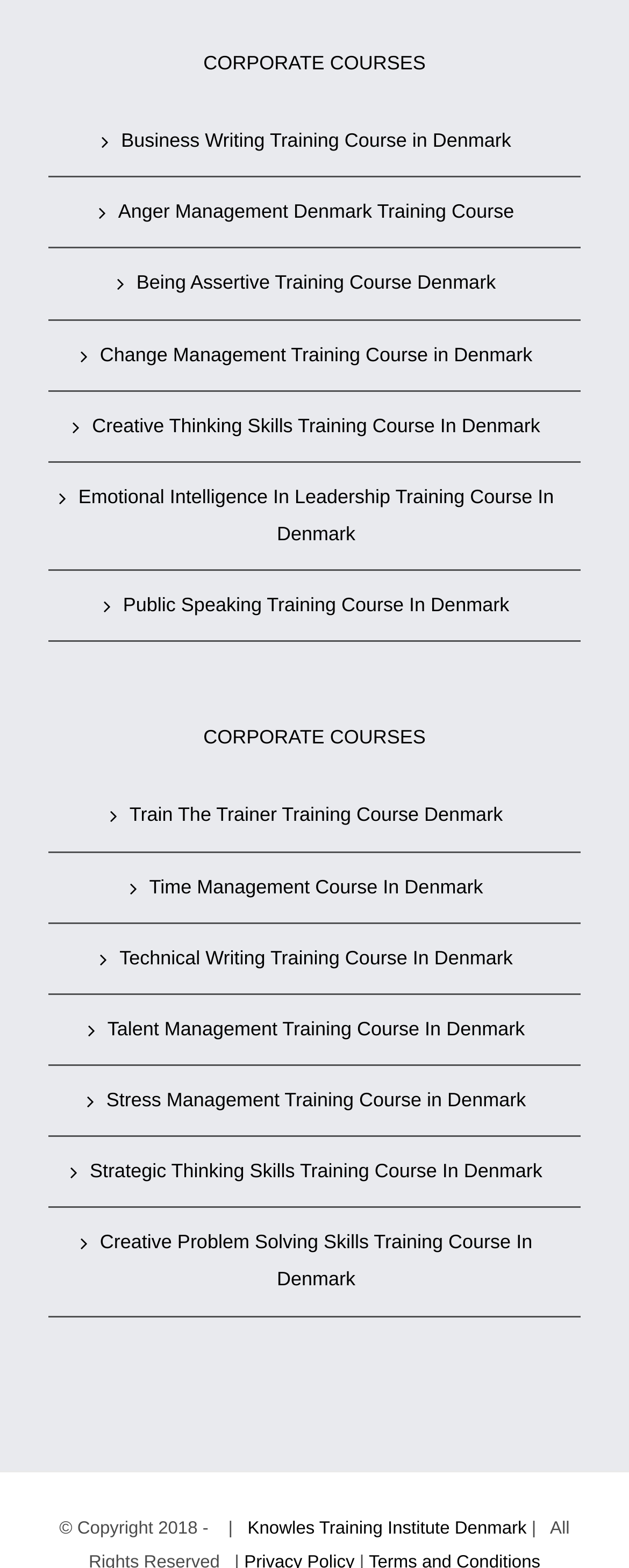Please give the bounding box coordinates of the area that should be clicked to fulfill the following instruction: "view Anger Management Denmark Training Course". The coordinates should be in the format of four float numbers from 0 to 1, i.e., [left, top, right, bottom].

[0.108, 0.124, 0.897, 0.148]